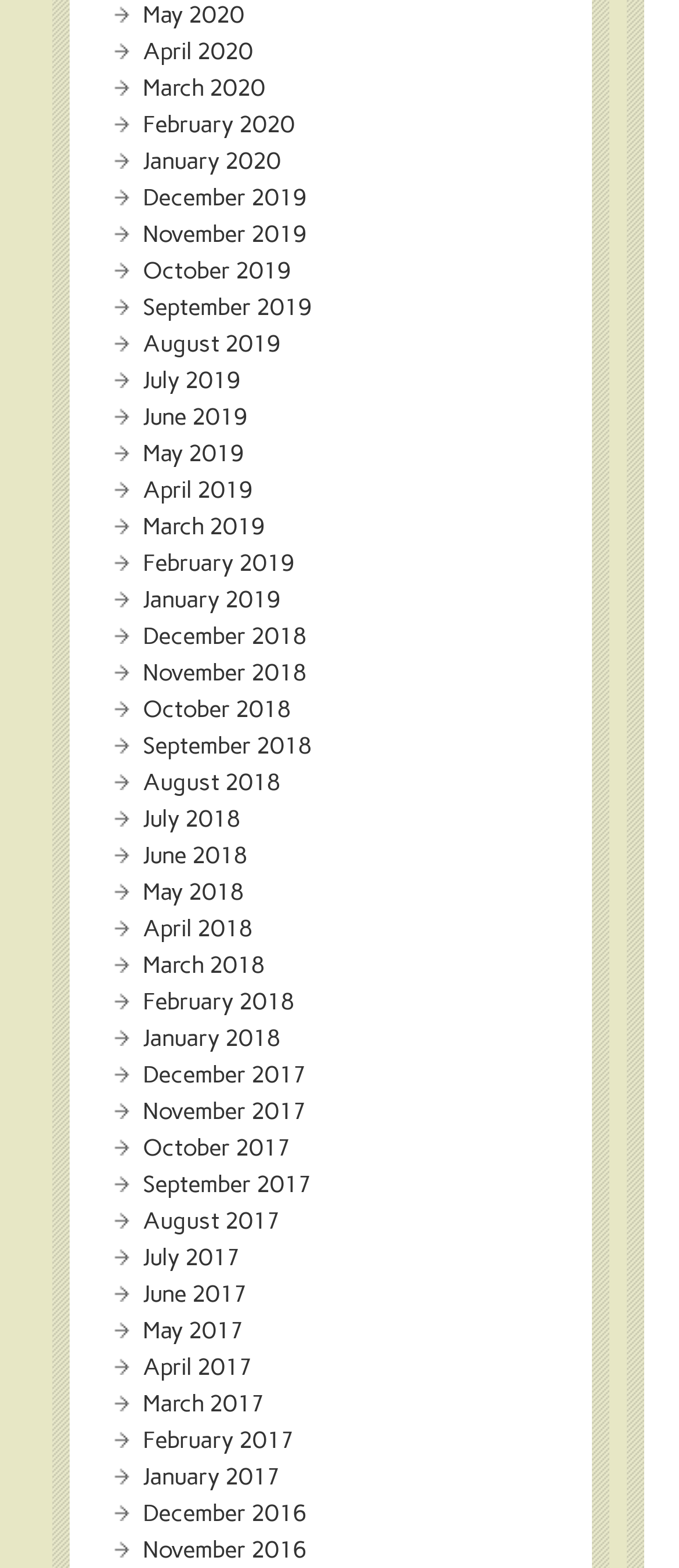Determine the bounding box coordinates for the HTML element mentioned in the following description: "SBA Risks". The coordinates should be a list of four floats ranging from 0 to 1, represented as [left, top, right, bottom].

None